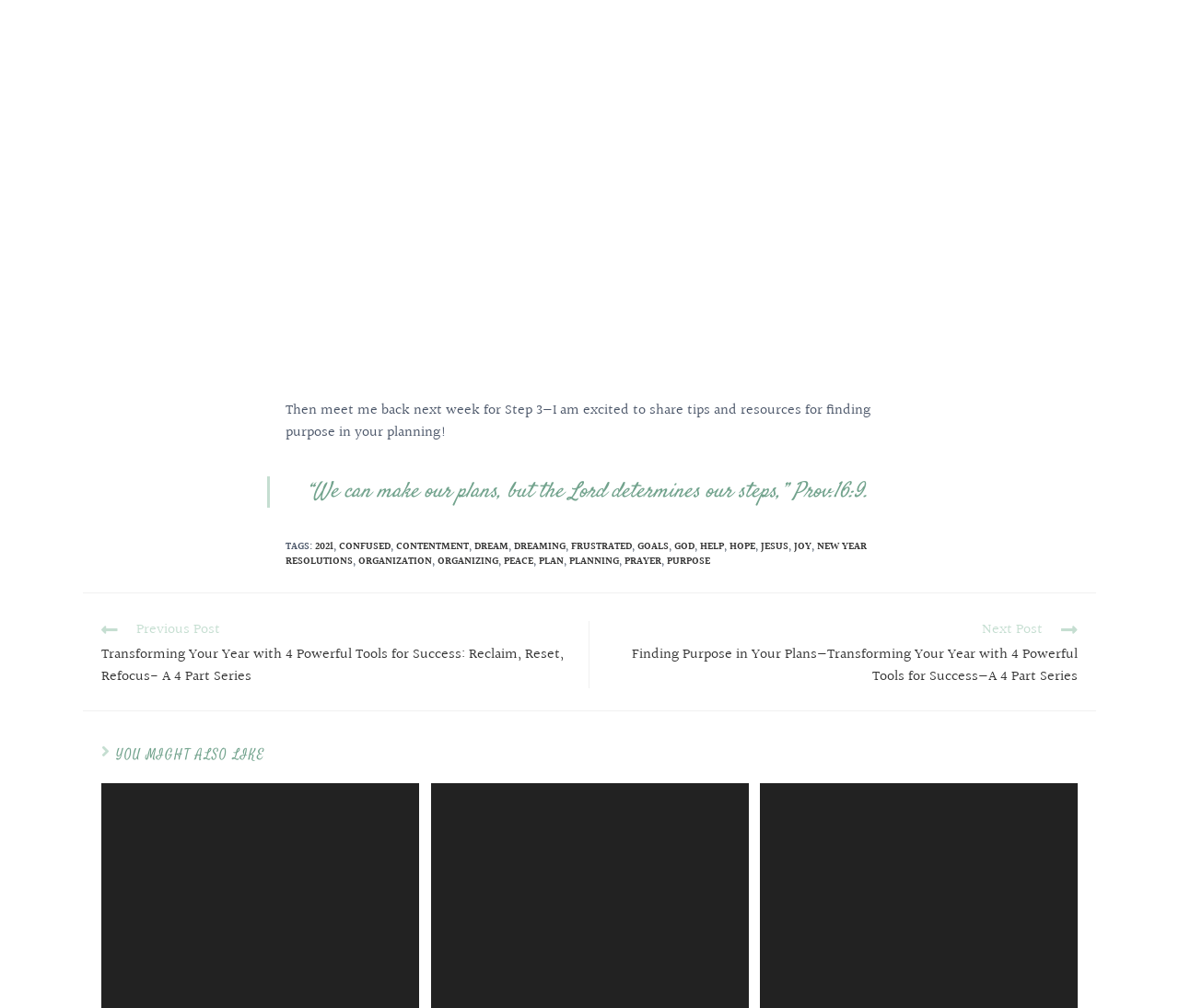Based on the element description: "peace", identify the UI element and provide its bounding box coordinates. Use four float numbers between 0 and 1, [left, top, right, bottom].

[0.427, 0.549, 0.452, 0.565]